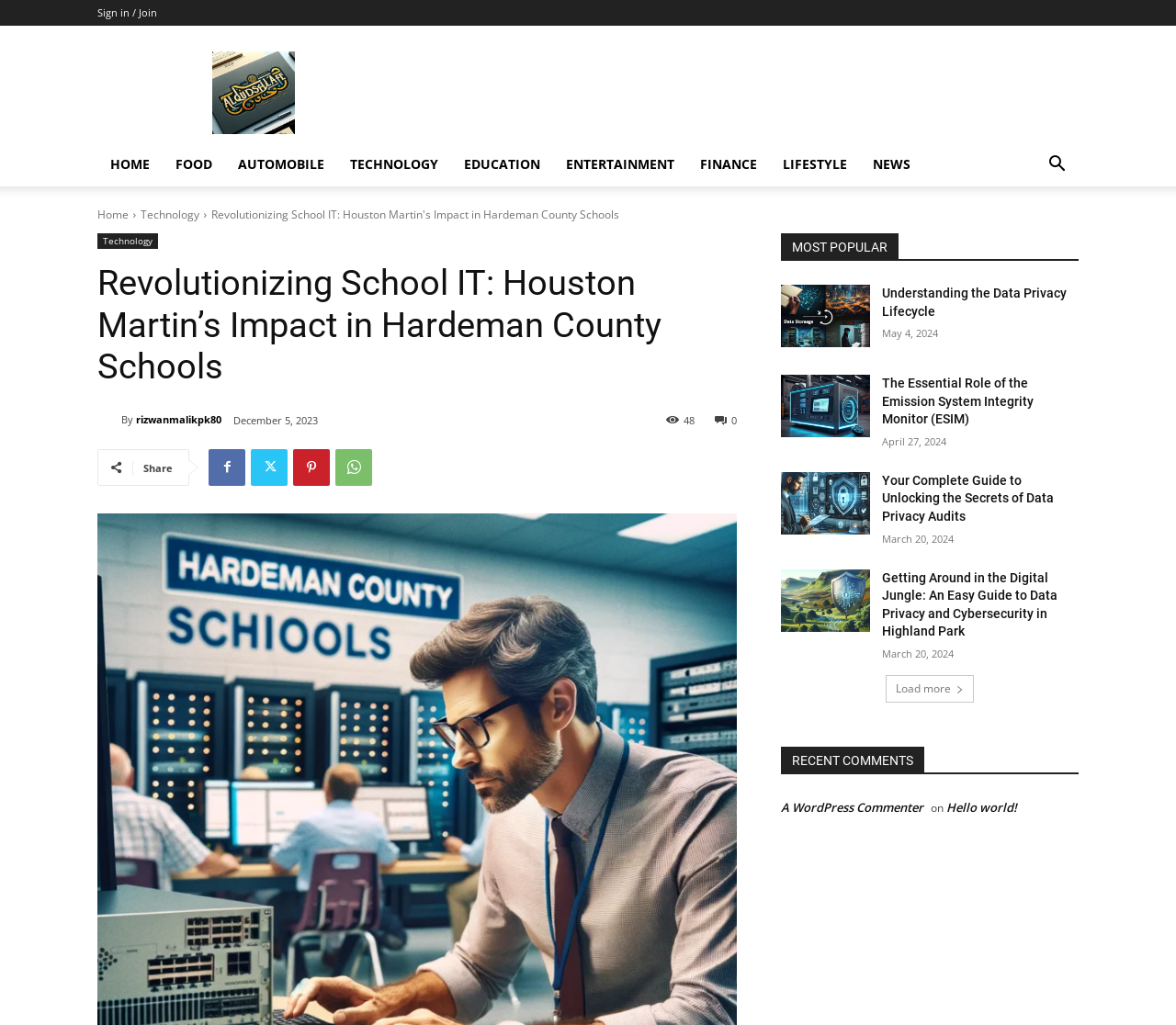What is the primary heading on this webpage?

Revolutionizing School IT: Houston Martin’s Impact in Hardeman County Schools